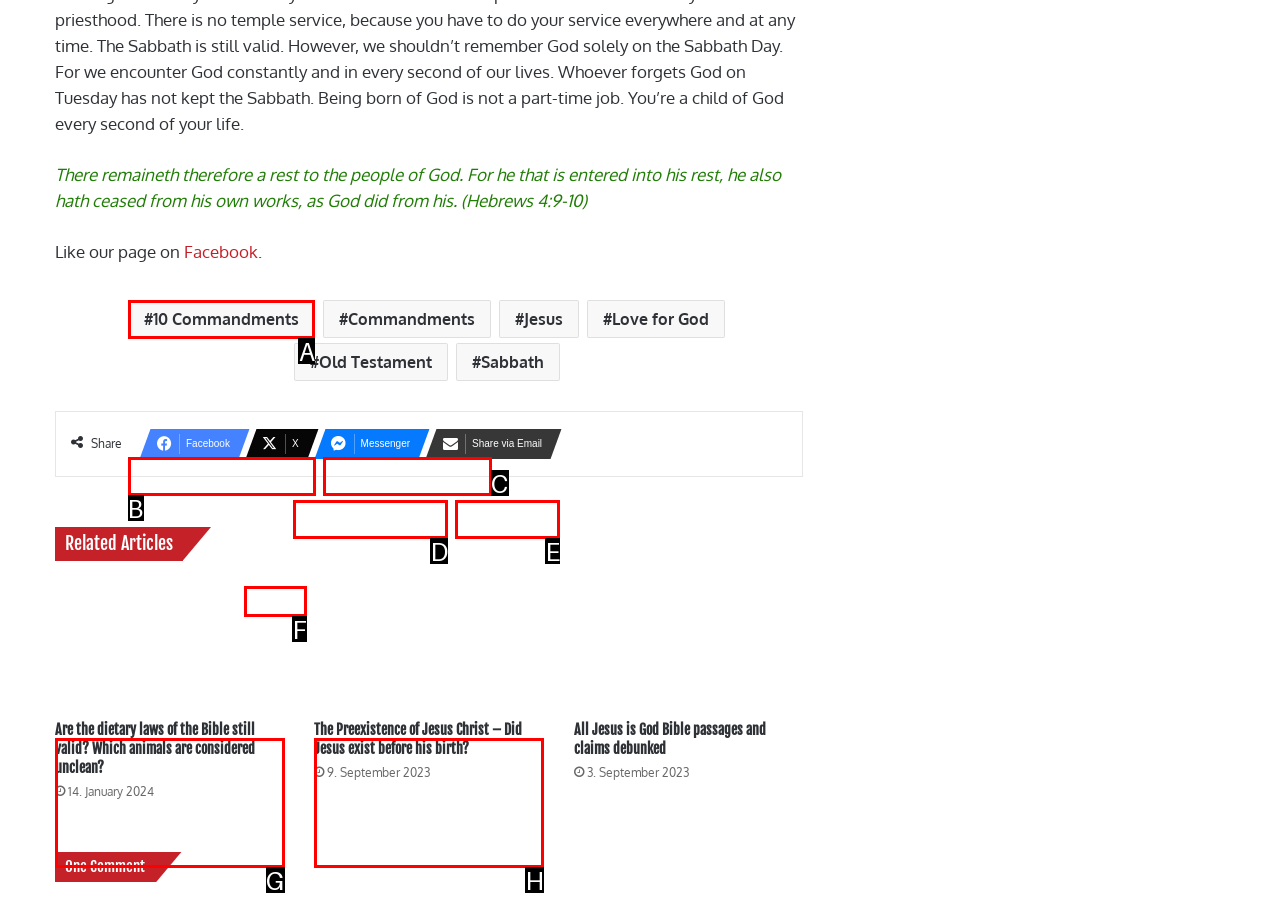Which HTML element should be clicked to perform the following task: Read about the 10 Commandments
Reply with the letter of the appropriate option.

A